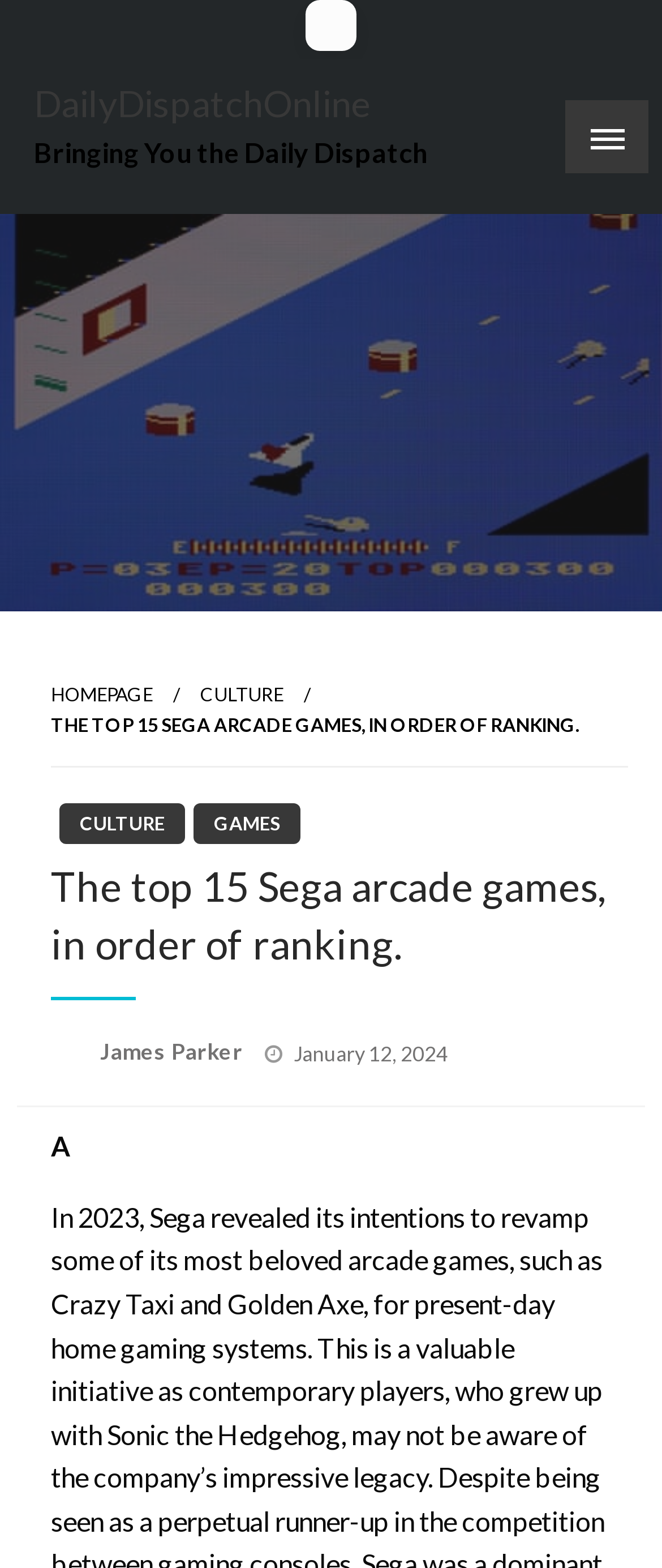Generate a comprehensive description of the webpage content.

The webpage appears to be an article from DailyDispatchOnline, with the title "The top 15 Sega arcade games, in order of ranking." At the top of the page, there is a heading with the website's name, "DailyDispatchOnline", accompanied by a link to the homepage. Below this, there is a static text element that reads "Bringing You the Daily Dispatch".

On the top-right corner, there is a button with a popup menu for mobile newspapers. Below the title, there is a large image that spans the entire width of the page, likely related to Sega arcade games.

The main content of the article is divided into sections, with links to different categories such as "HOMEPAGE", "CULTURE", and "GAMES" on the left side. The article's title is repeated in a strong font, followed by a heading that reads "The top 15 Sega arcade games, in order of ranking.".

Further down, there are links to the author's name, "James Parker", and the date of publication, "January 12, 2024". The article's content is likely to be a ranking of Sega arcade games, with the first sentence starting with "A" and continuing below.

There are a total of 5 links to different categories or sections, 2 headings, 1 button, 1 image, and several static text elements on the page. The layout is organized, with clear headings and concise text, making it easy to navigate and read.